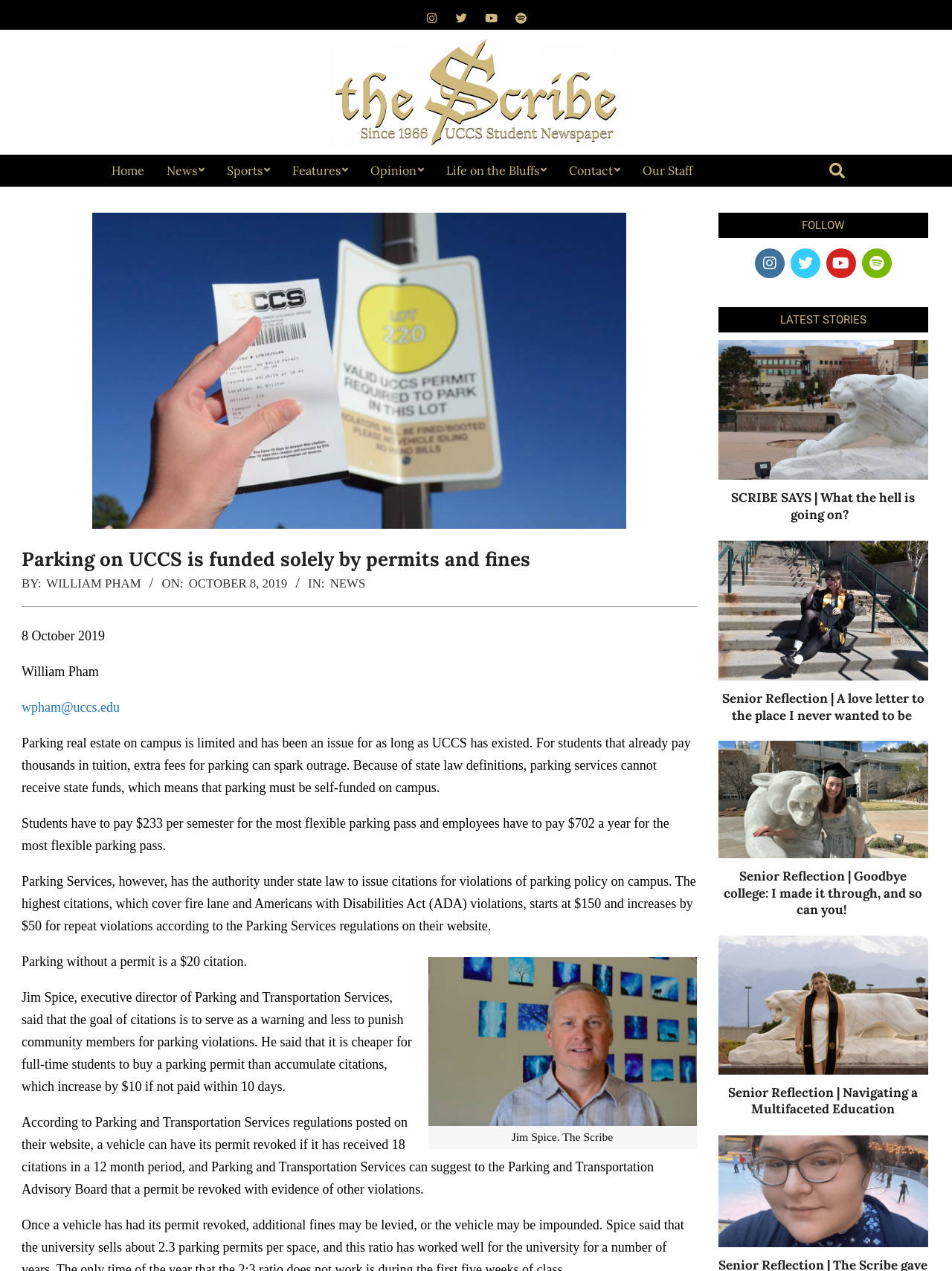Please give a concise answer to this question using a single word or phrase: 
What is the name of the author of the article?

William Pham